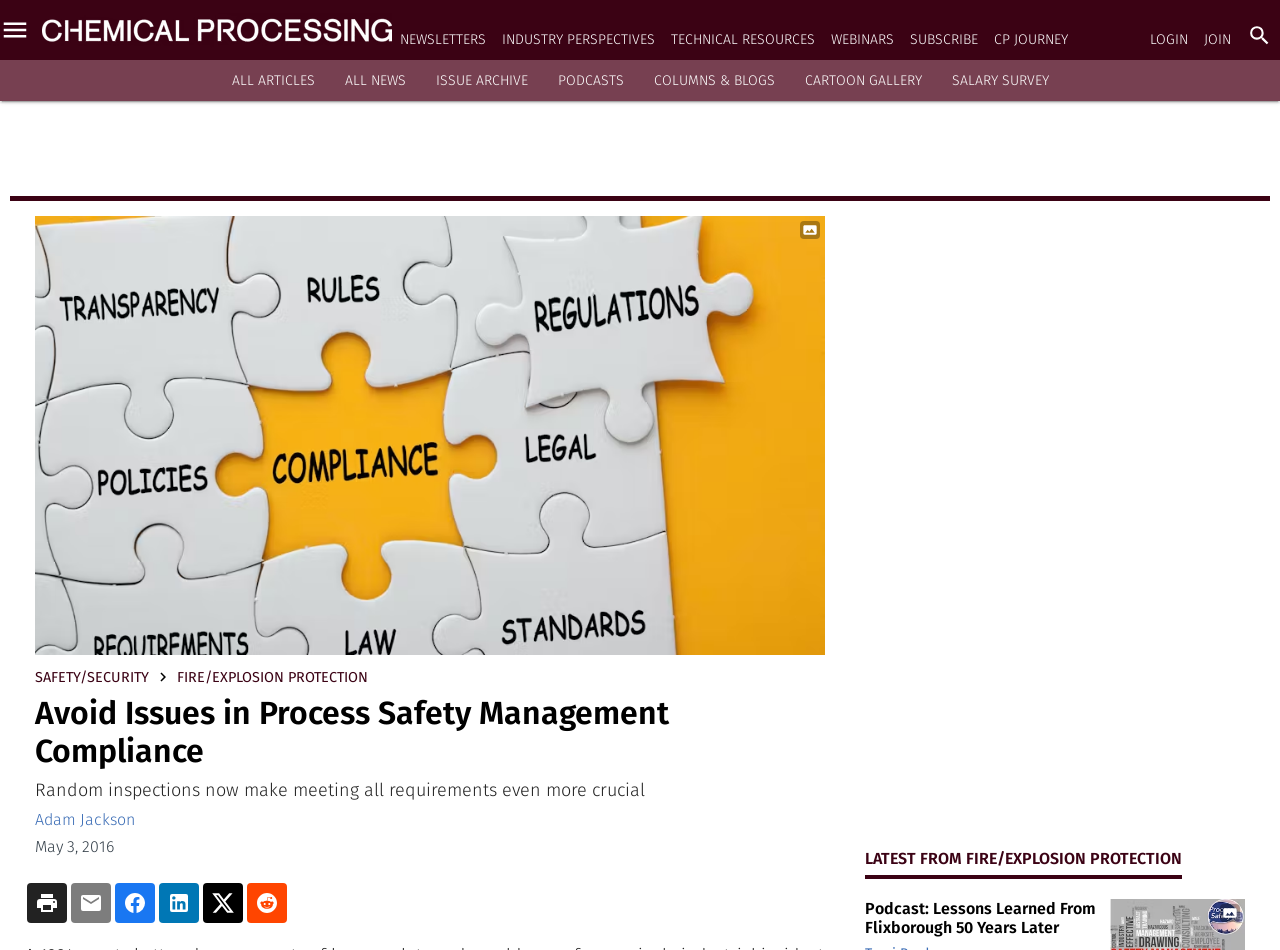Respond concisely with one word or phrase to the following query:
What is the date of the article?

May 3, 2016